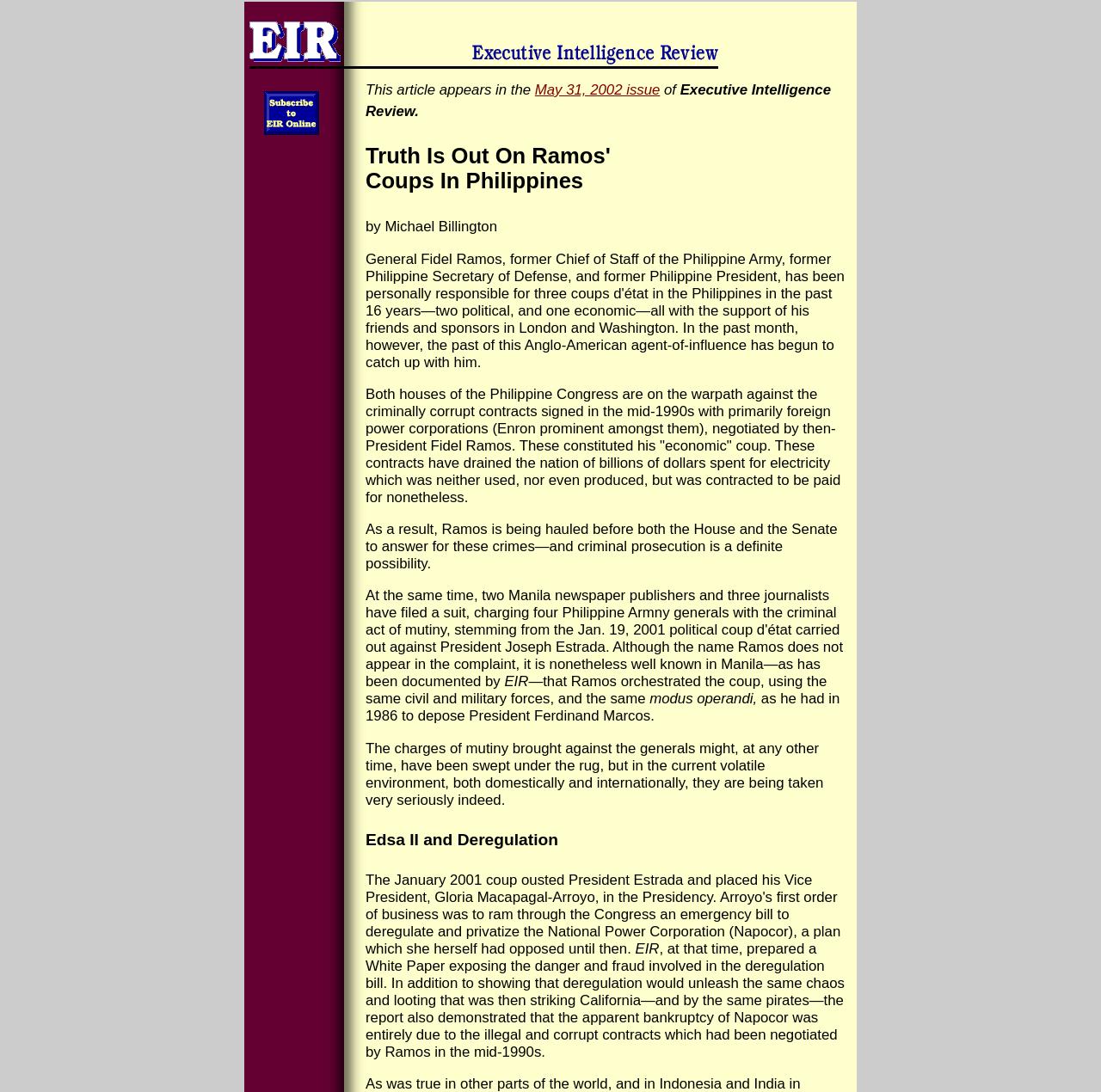Respond with a single word or phrase to the following question: Is Enron mentioned in the article?

Yes